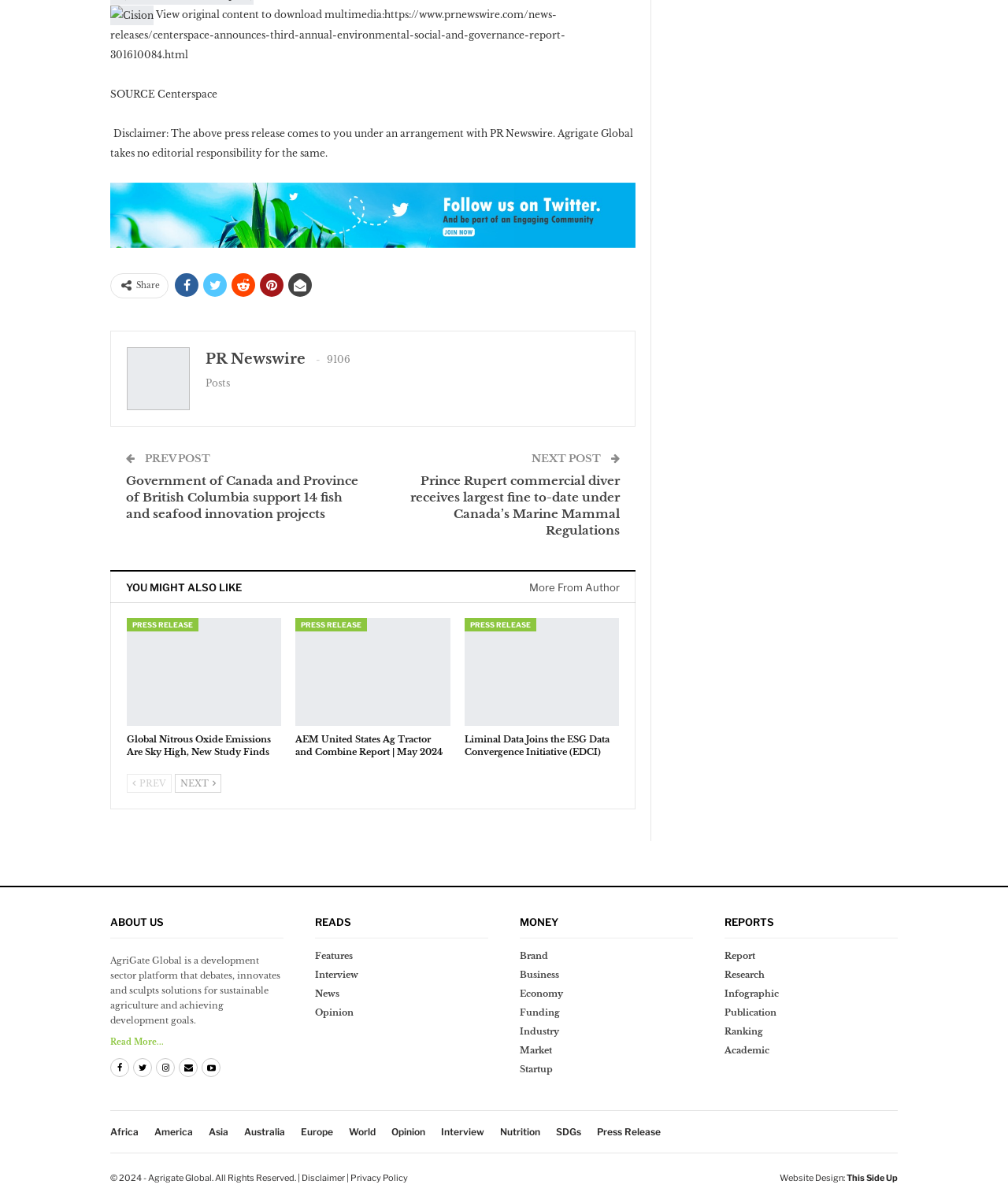Find the bounding box coordinates of the clickable element required to execute the following instruction: "View original content to download multimedia". Provide the coordinates as four float numbers between 0 and 1, i.e., [left, top, right, bottom].

[0.109, 0.007, 0.561, 0.051]